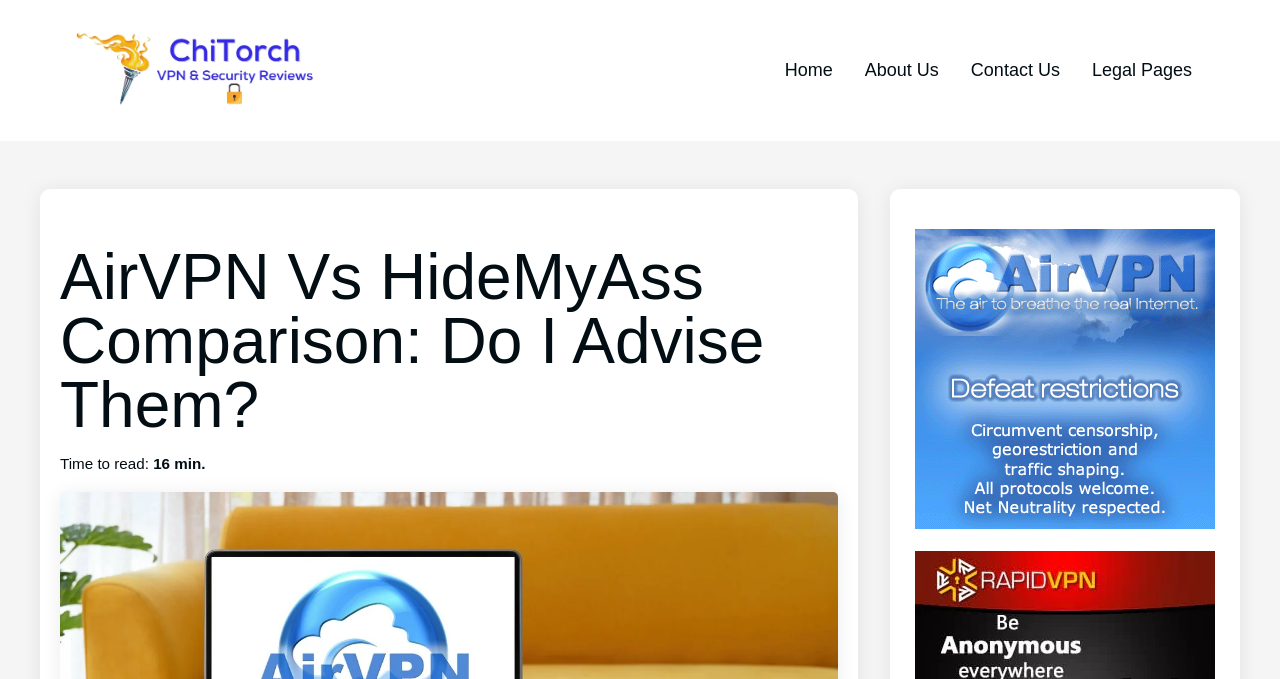Provide your answer in one word or a succinct phrase for the question: 
How long does it take to read the article?

16 min